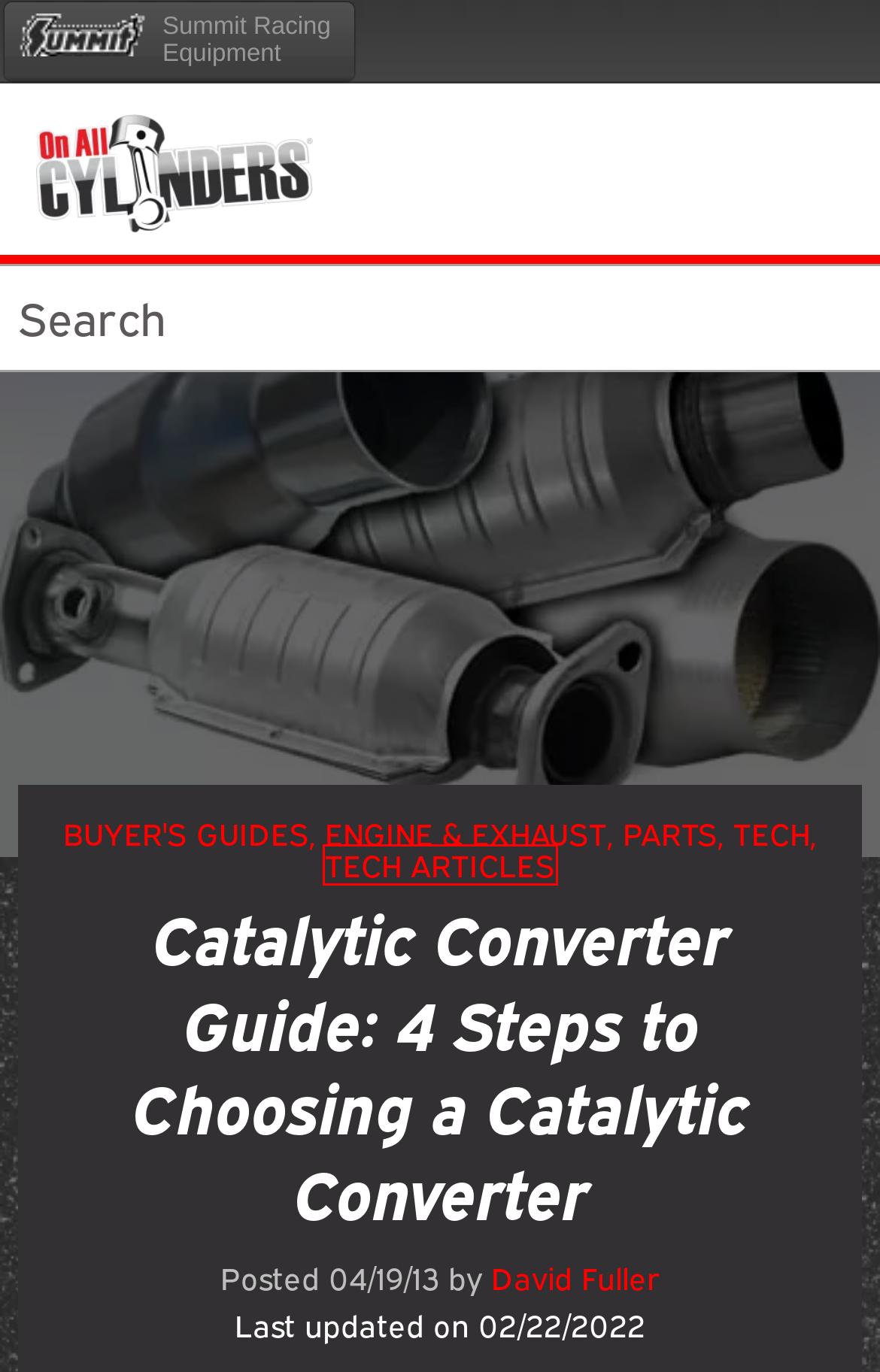Given a screenshot of a webpage with a red bounding box, please pick the webpage description that best fits the new webpage after clicking the element inside the bounding box. Here are the candidates:
A. Tech Articles - OnAllCylinders
B. OnAllCylinders - An Automotive Blog from Summit Racing
C. Engine & Exhaust - OnAllCylinders
D. emissions parts - OnAllCylinders
E. Buyer’s Guides - OnAllCylinders
F. Parts - OnAllCylinders
G. David Fuller - OnAllCylinders
H. Tech - OnAllCylinders

A